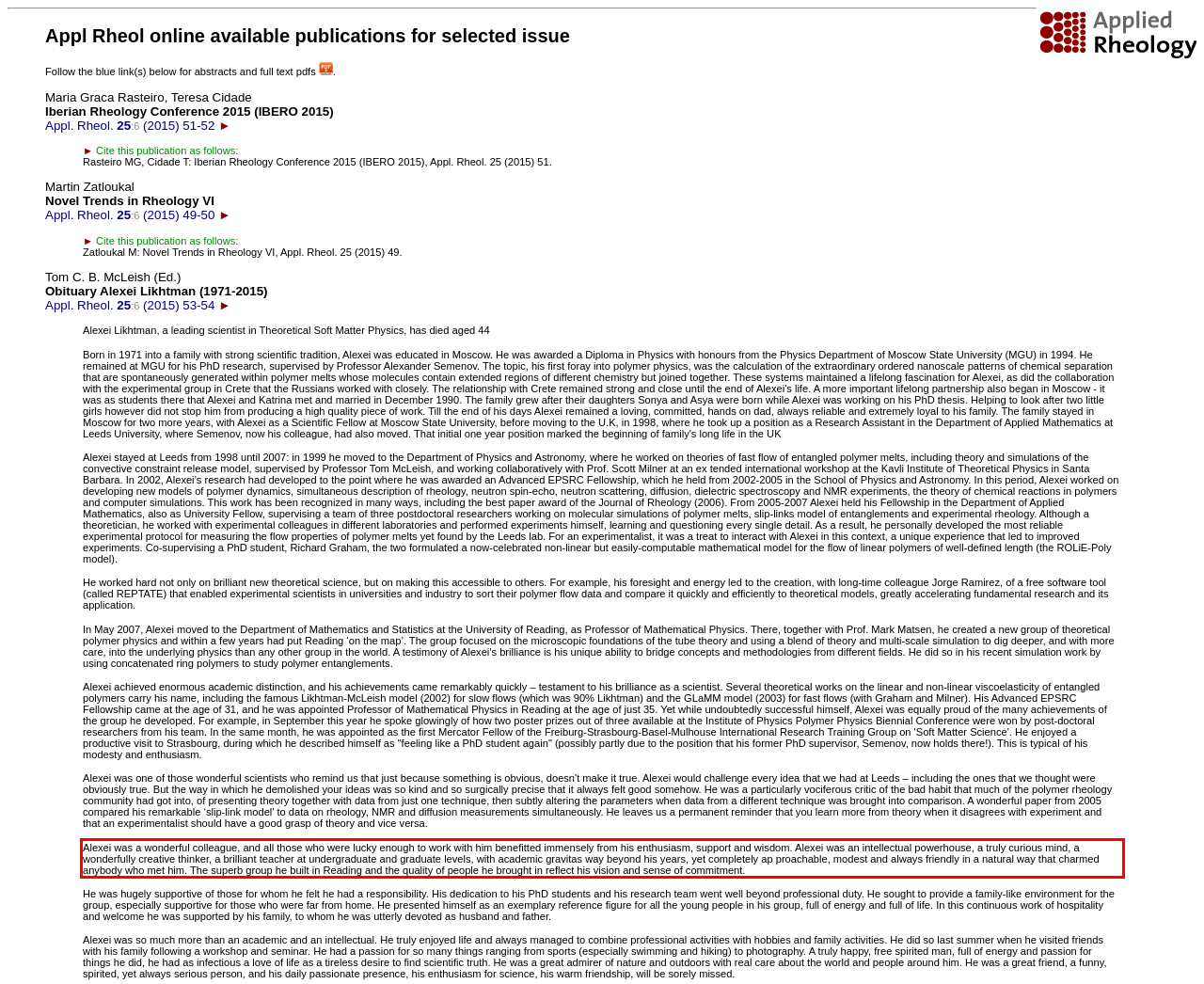Given a screenshot of a webpage containing a red bounding box, perform OCR on the text within this red bounding box and provide the text content.

Alexei was a wonderful colleague, and all those who were lucky enough to work with him benefitted immensely from his enthusiasm, support and wisdom. Alexei was an intellectual powerhouse, a truly curious mind, a wonderfully creative thinker, a brilliant teacher at undergraduate and graduate levels, with academic gravitas way beyond his years, yet completely ap proachable, modest and always friendly in a natural way that charmed anybody who met him. The superb group he built in Reading and the quality of people he brought in reflect his vision and sense of commitment.